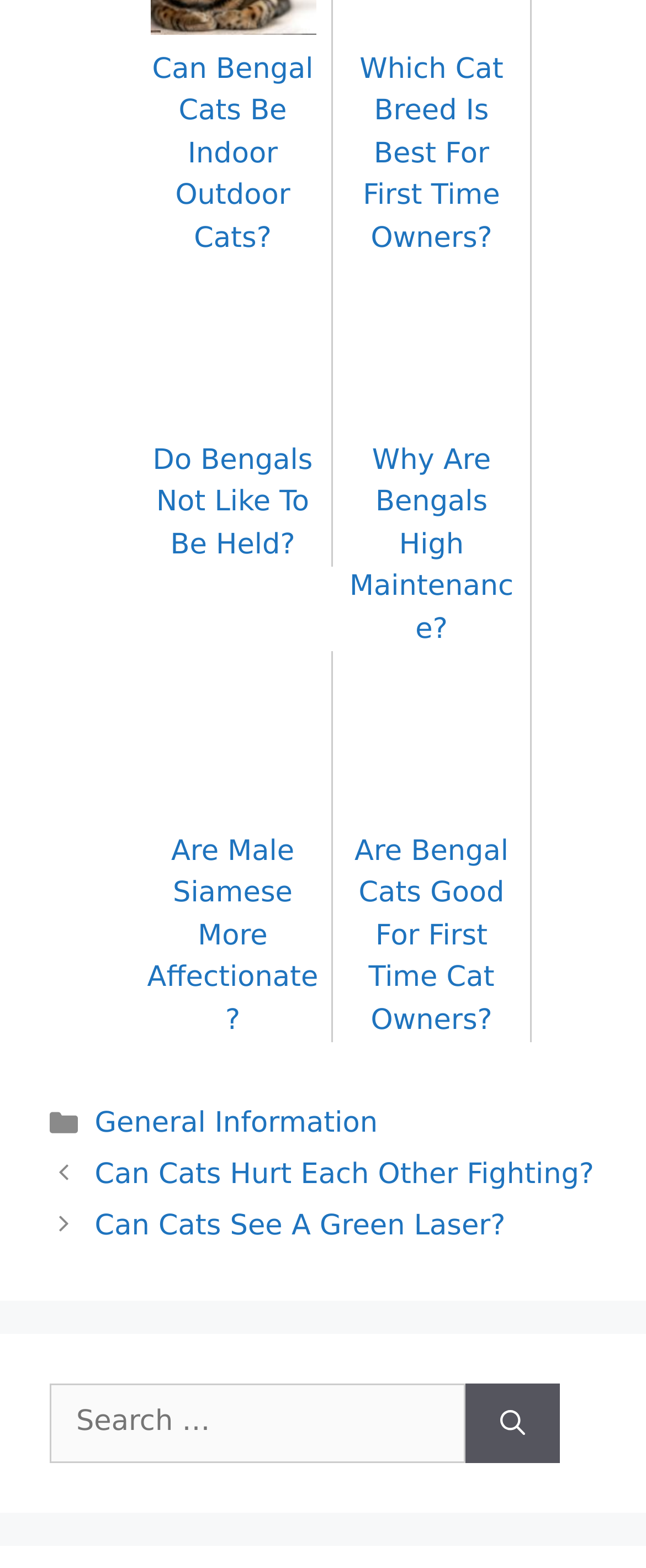Determine the bounding box coordinates of the section I need to click to execute the following instruction: "Read about Bengal cats being indoor outdoor cats". Provide the coordinates as four float numbers between 0 and 1, i.e., [left, top, right, bottom].

[0.232, 0.007, 0.488, 0.163]